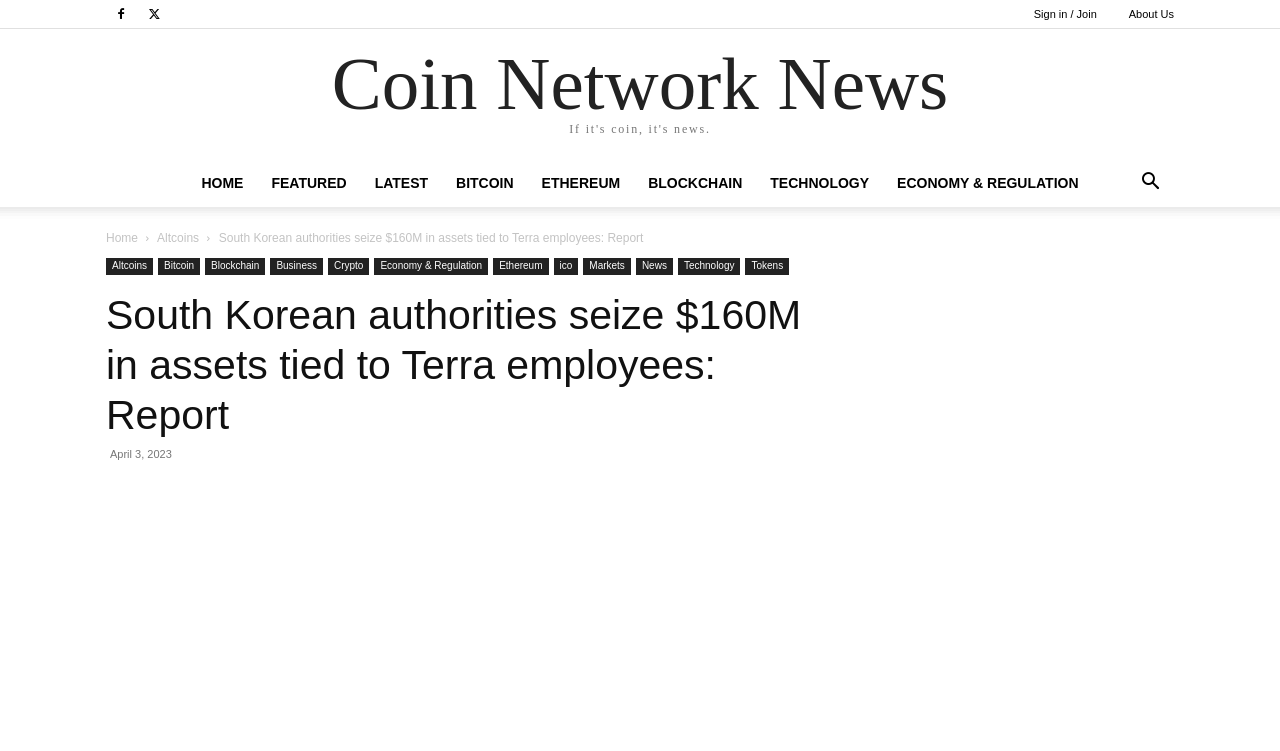Refer to the screenshot and give an in-depth answer to this question: What is the date of the news article?

The date of the news article is specified below the main heading as 'April 3, 2023'.